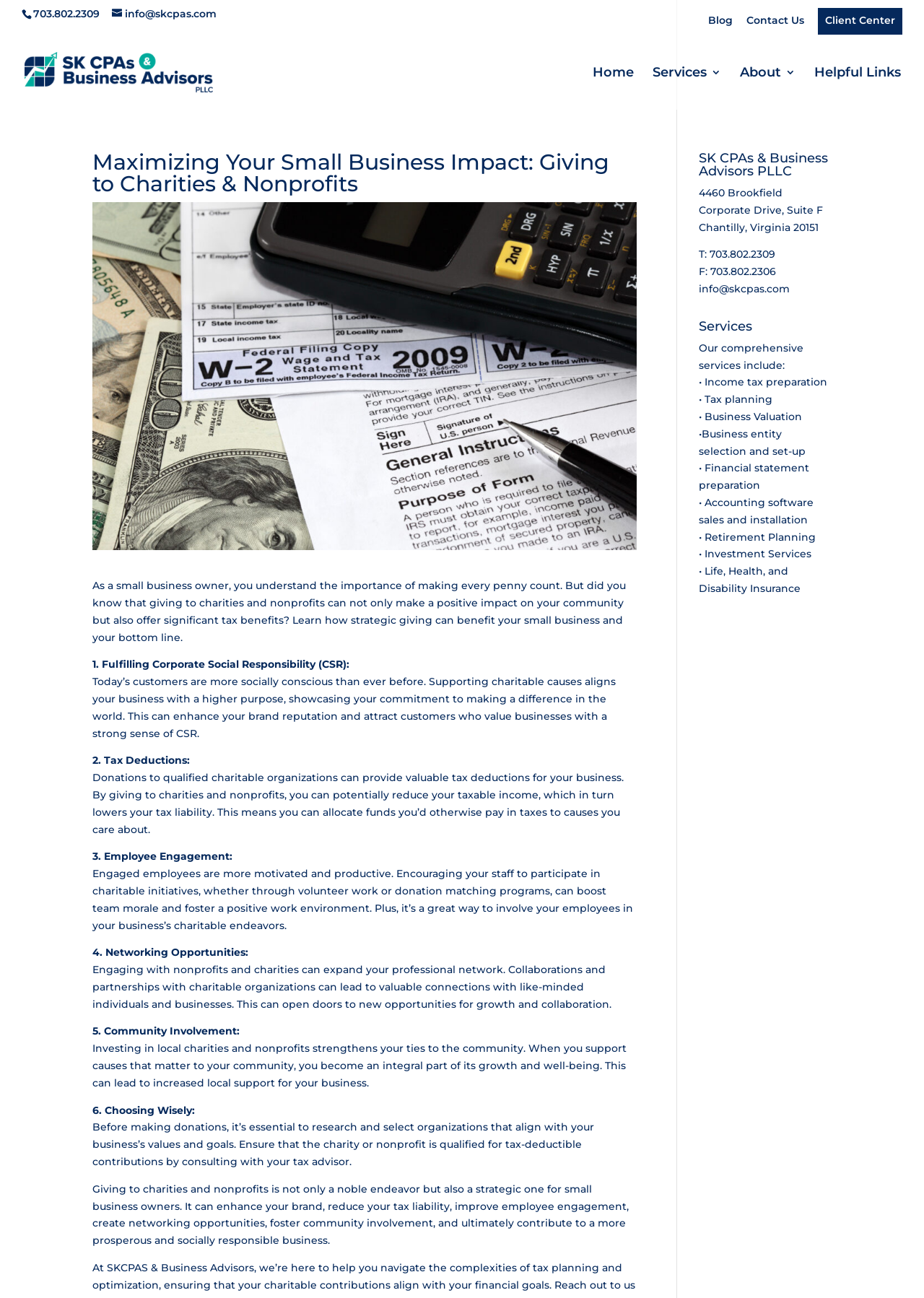Find the bounding box coordinates for the element described here: "Blog".

[0.766, 0.011, 0.793, 0.025]